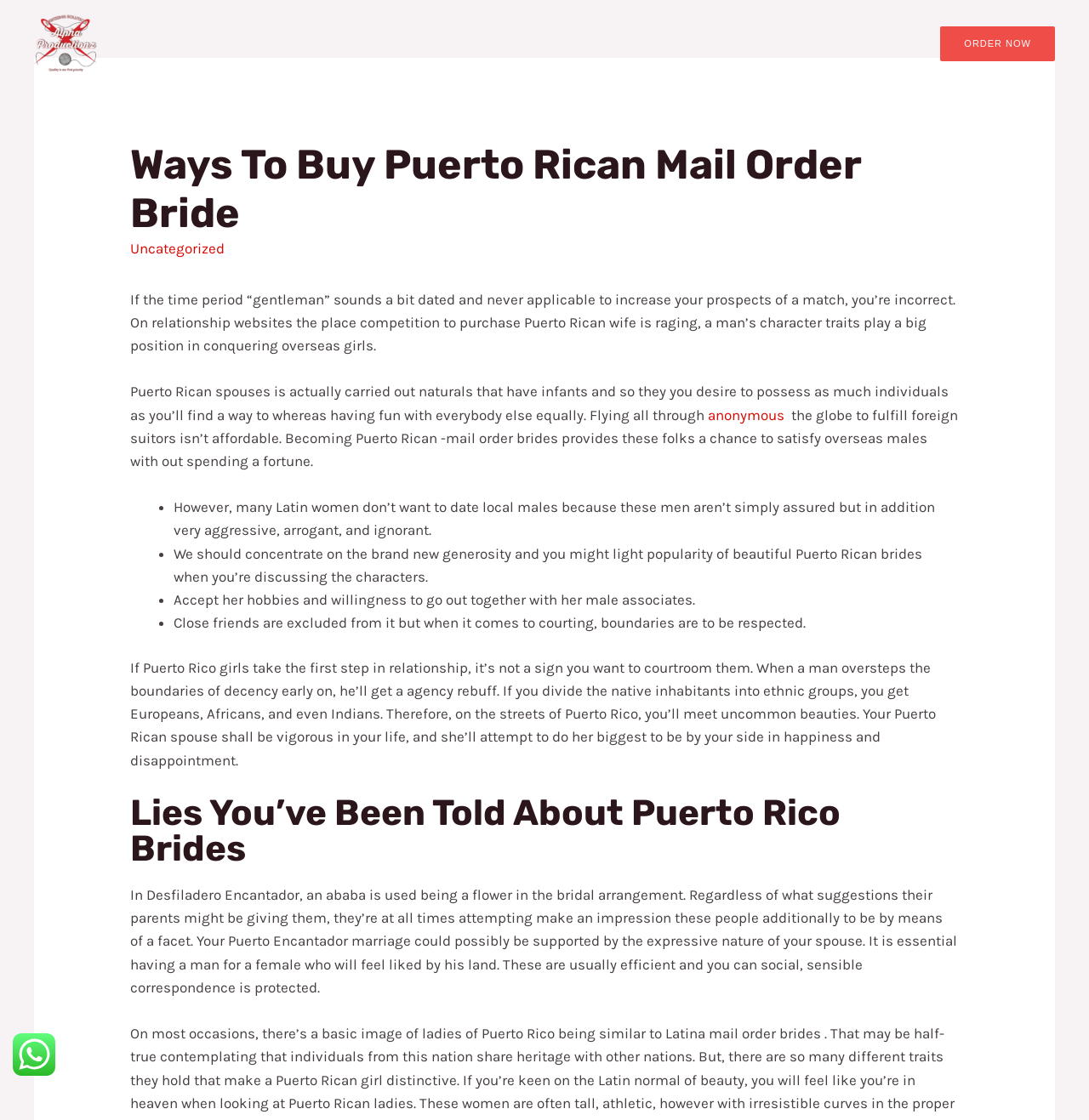What is the significance of an ababa in a bridal arrangement?
Please provide a comprehensive answer based on the information in the image.

According to the webpage, 'in Desfiladero Encantador, an ababa is used being a flower in the bridal arrangement.' This suggests that an ababa is a type of flower that is traditionally used in wedding arrangements in Puerto Rico.